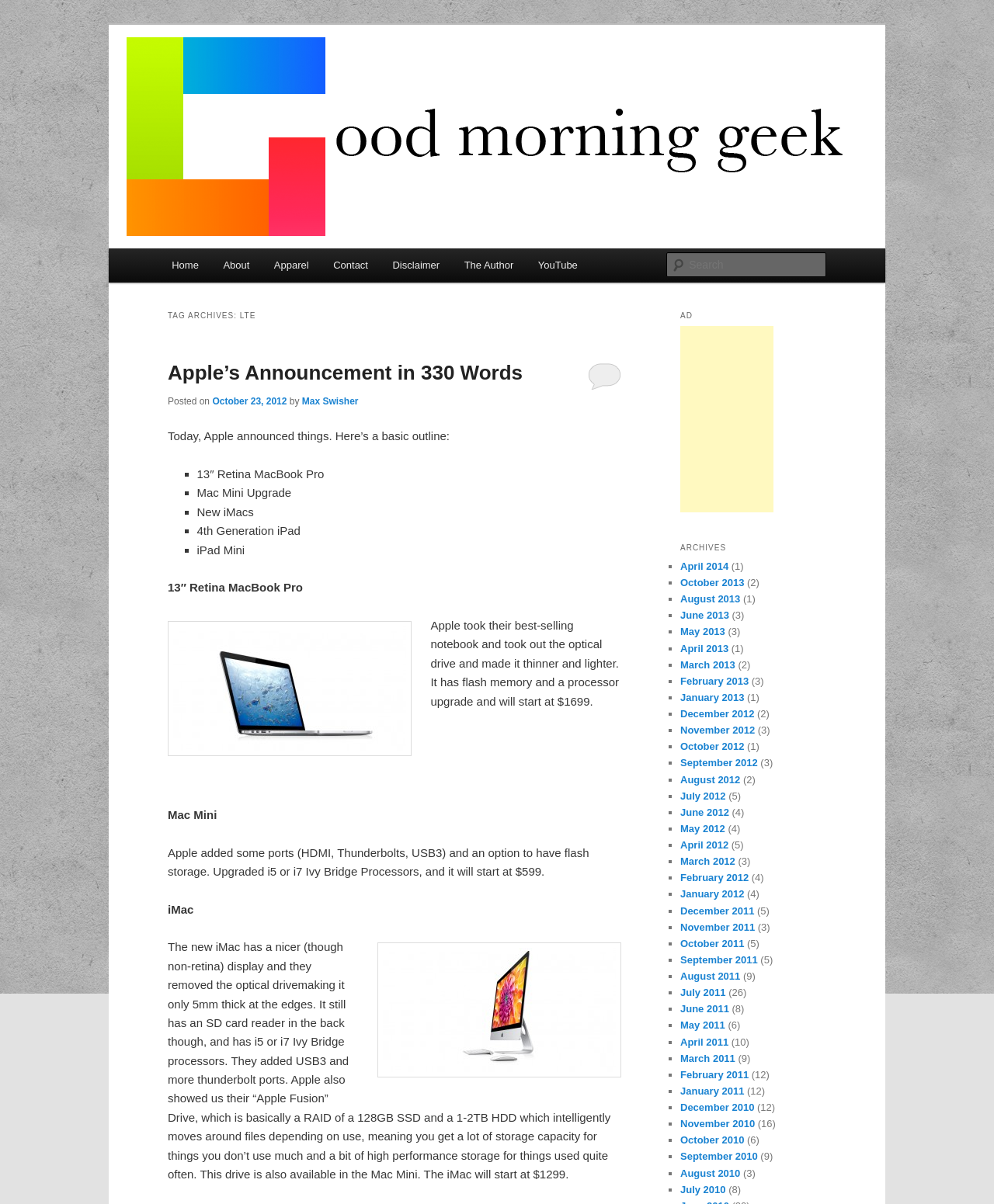Look at the image and answer the question in detail:
How many links are there in the main menu?

I counted the number of link elements under the heading element with the text 'Main menu' and found 7 links: 'Home', 'About', 'Apparel', 'Contact', 'Disclaimer', 'The Author', and 'YouTube'.